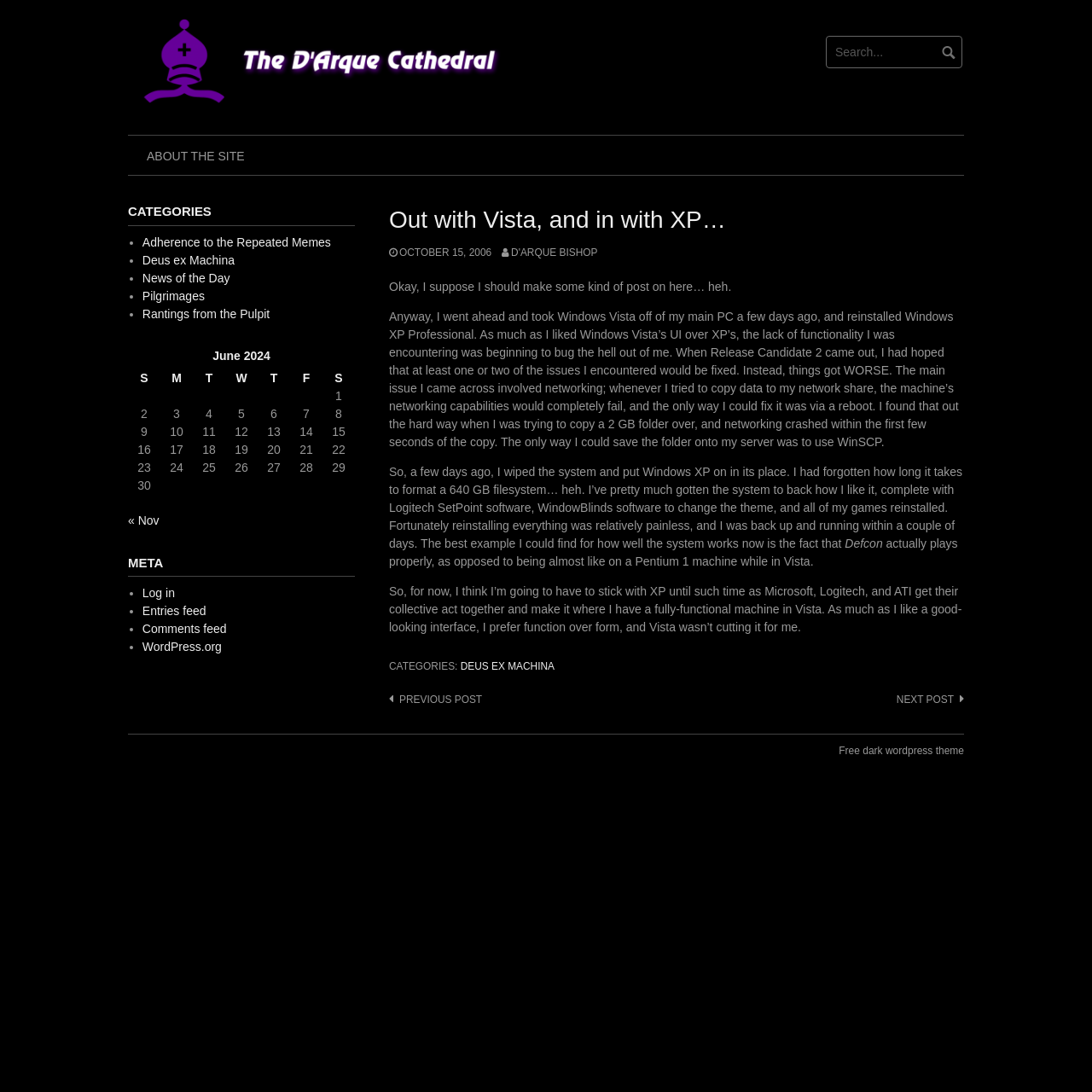Please examine the image and answer the question with a detailed explanation:
What game does the author mention as an example of a game that works properly on their system?

The author mentions that Defcon, a game, plays properly on their system now that they have reinstalled Windows XP Professional, implying that it did not work well on Windows Vista.